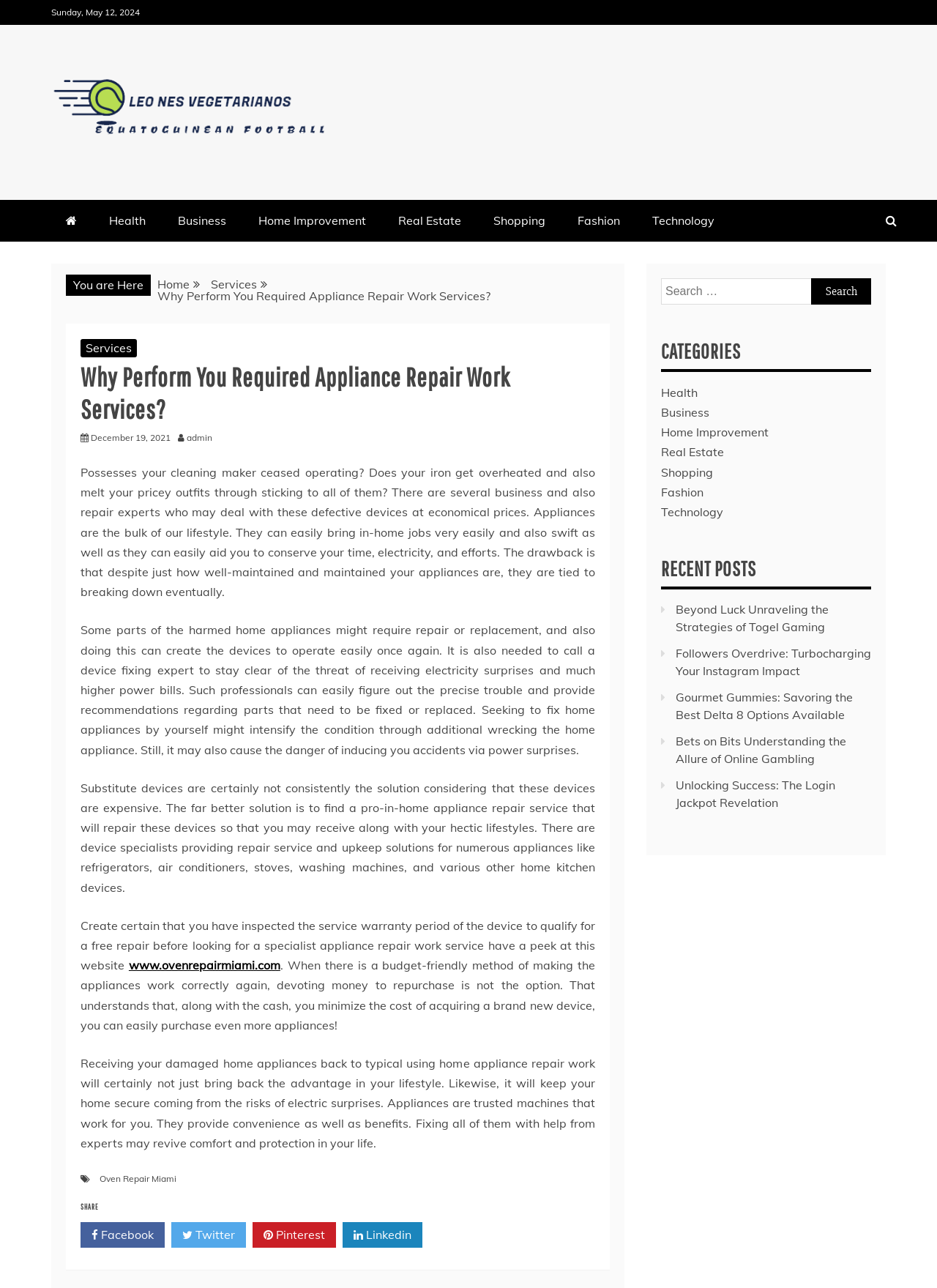Analyze the image and answer the question with as much detail as possible: 
What is the purpose of the search box?

I found the search box on the right side of the webpage, and I inferred its purpose by looking at the placeholder text 'Search for:', which suggests that it is meant to search for content on the website.